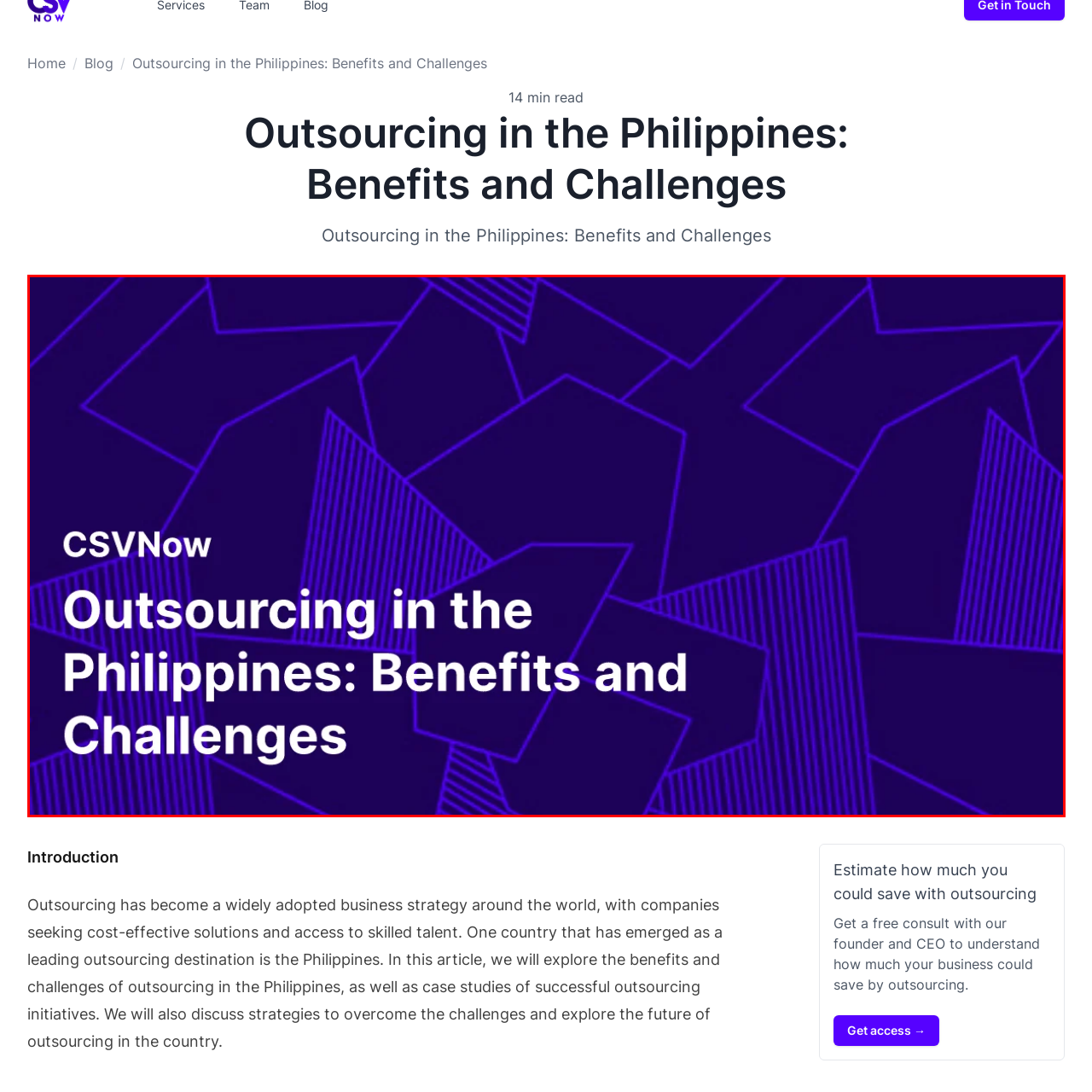Examine the picture highlighted with a red border, What is the color of the title? Please respond with a single word or phrase.

white